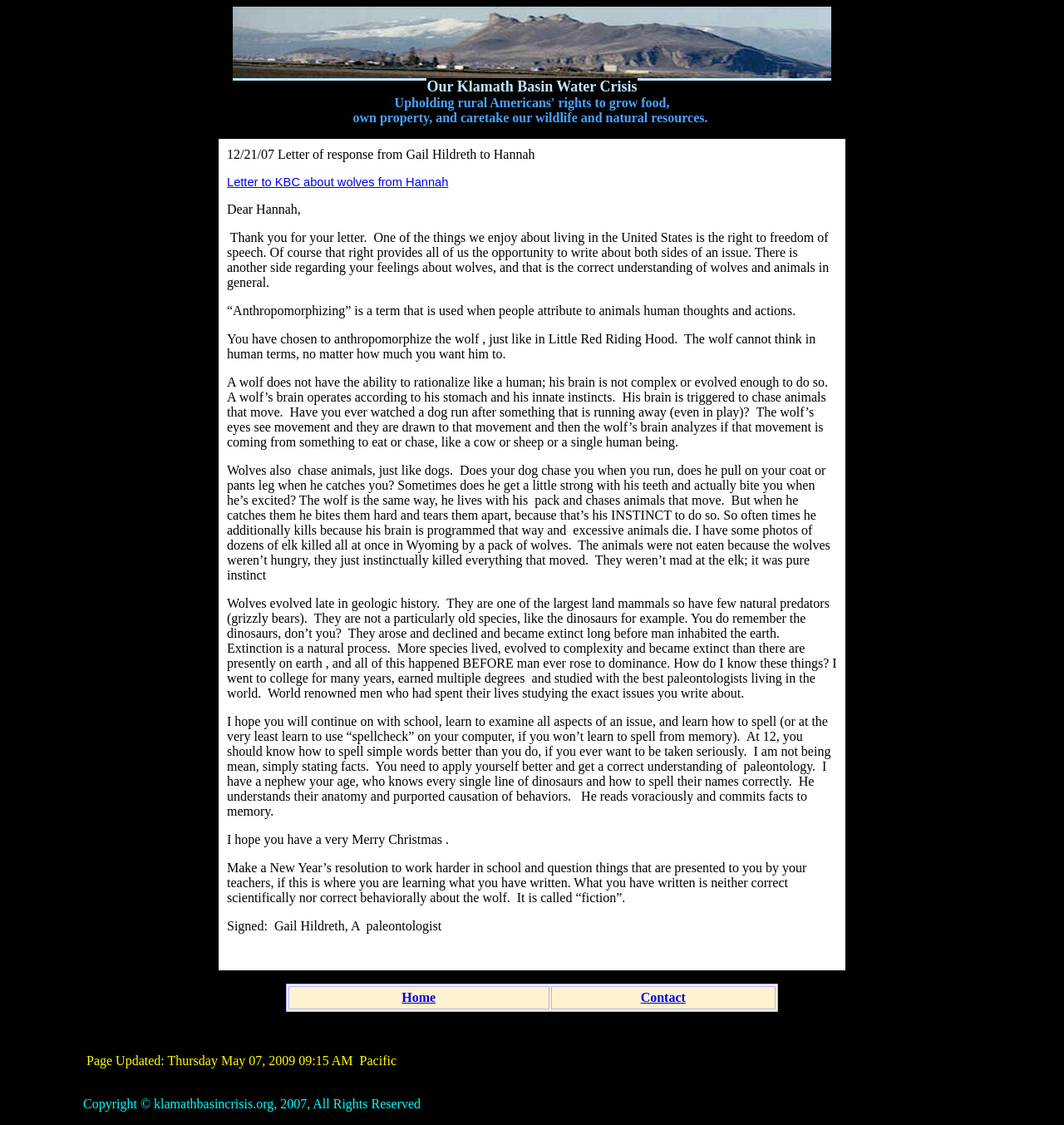Given the description Home, predict the bounding box coordinates of the UI element. Ensure the coordinates are in the format (top-left x, top-left y, bottom-right x, bottom-right y) and all values are between 0 and 1.

[0.378, 0.88, 0.41, 0.893]